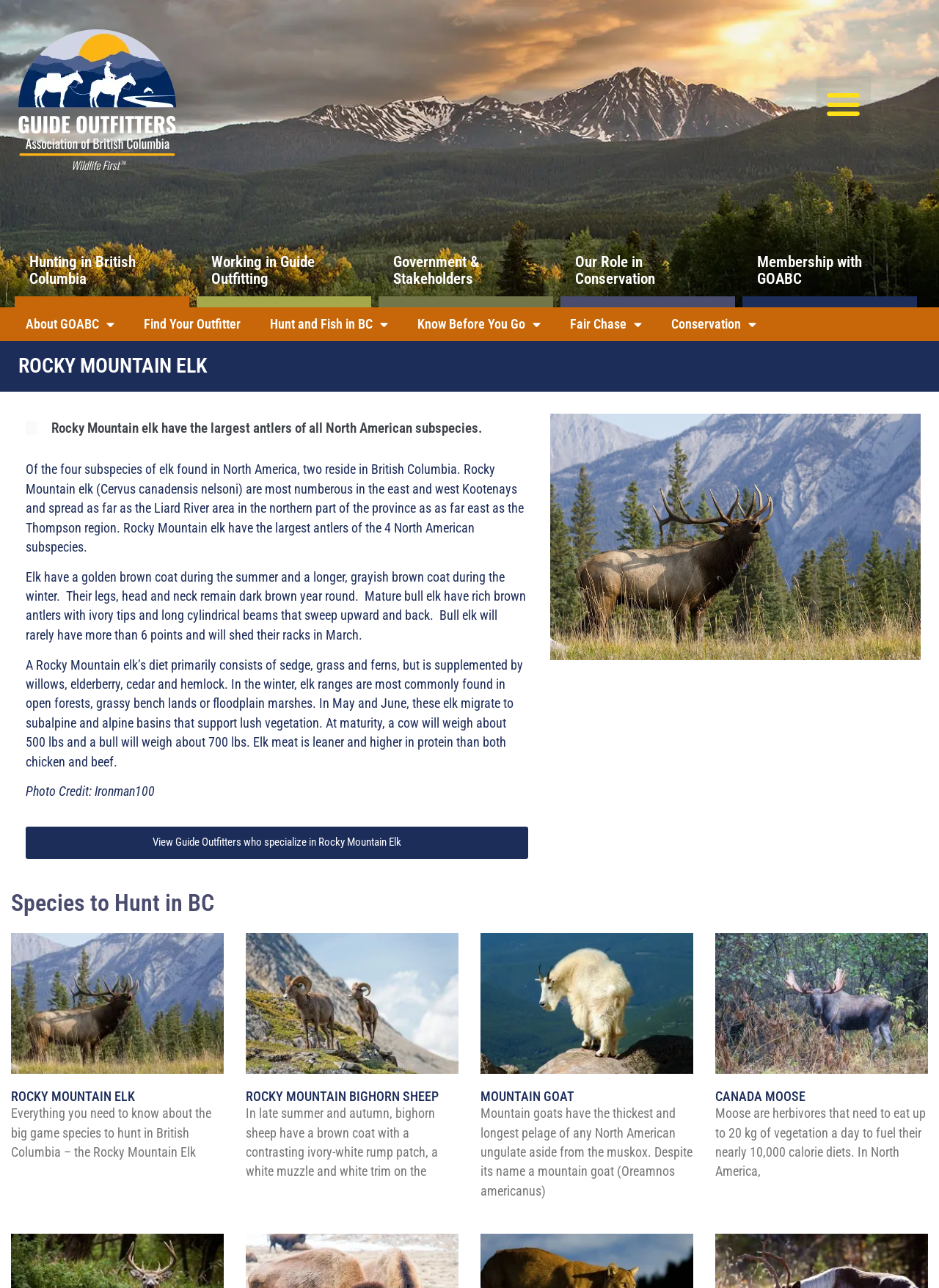Locate the bounding box coordinates of the area to click to fulfill this instruction: "View Guide Outfitters who specialize in Rocky Mountain Elk". The bounding box should be presented as four float numbers between 0 and 1, in the order [left, top, right, bottom].

[0.027, 0.642, 0.562, 0.667]